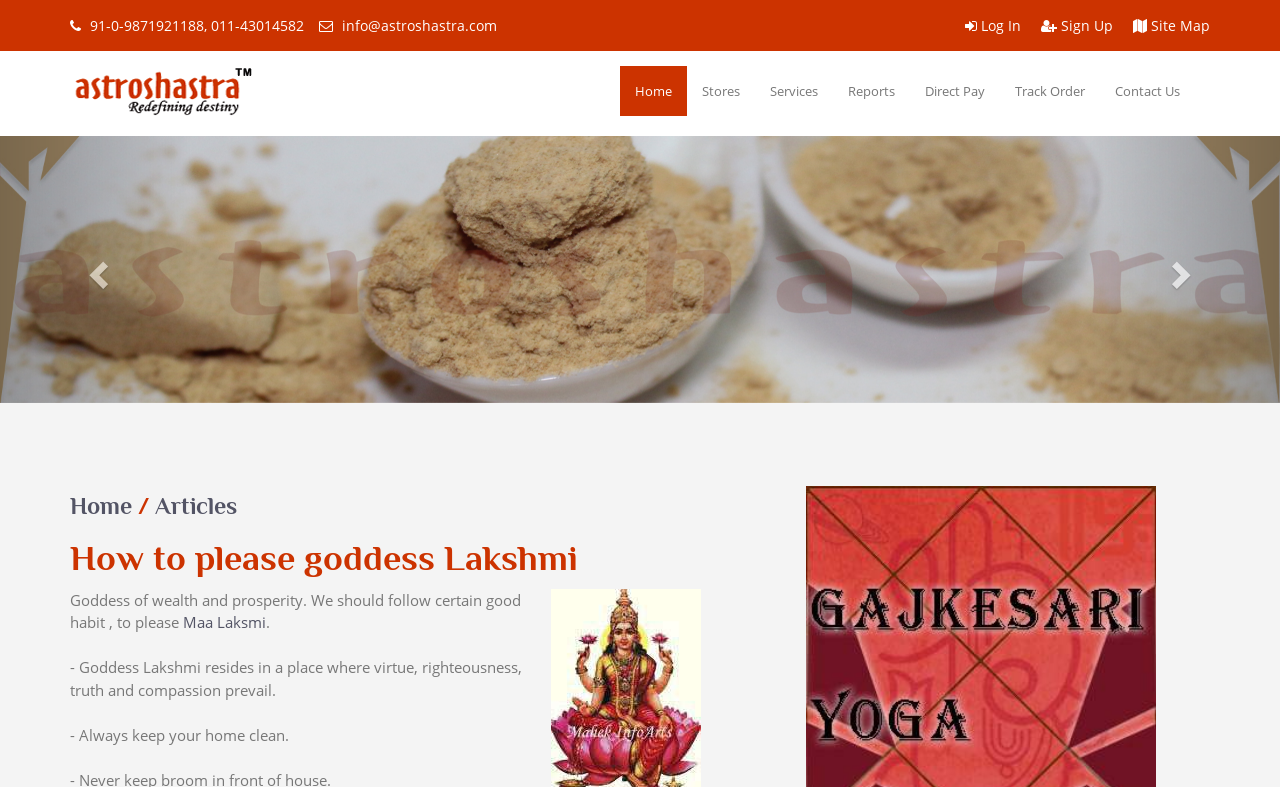What is the phone number displayed on the top?
Using the image provided, answer with just one word or phrase.

91-0-9871921188, 011-43014582